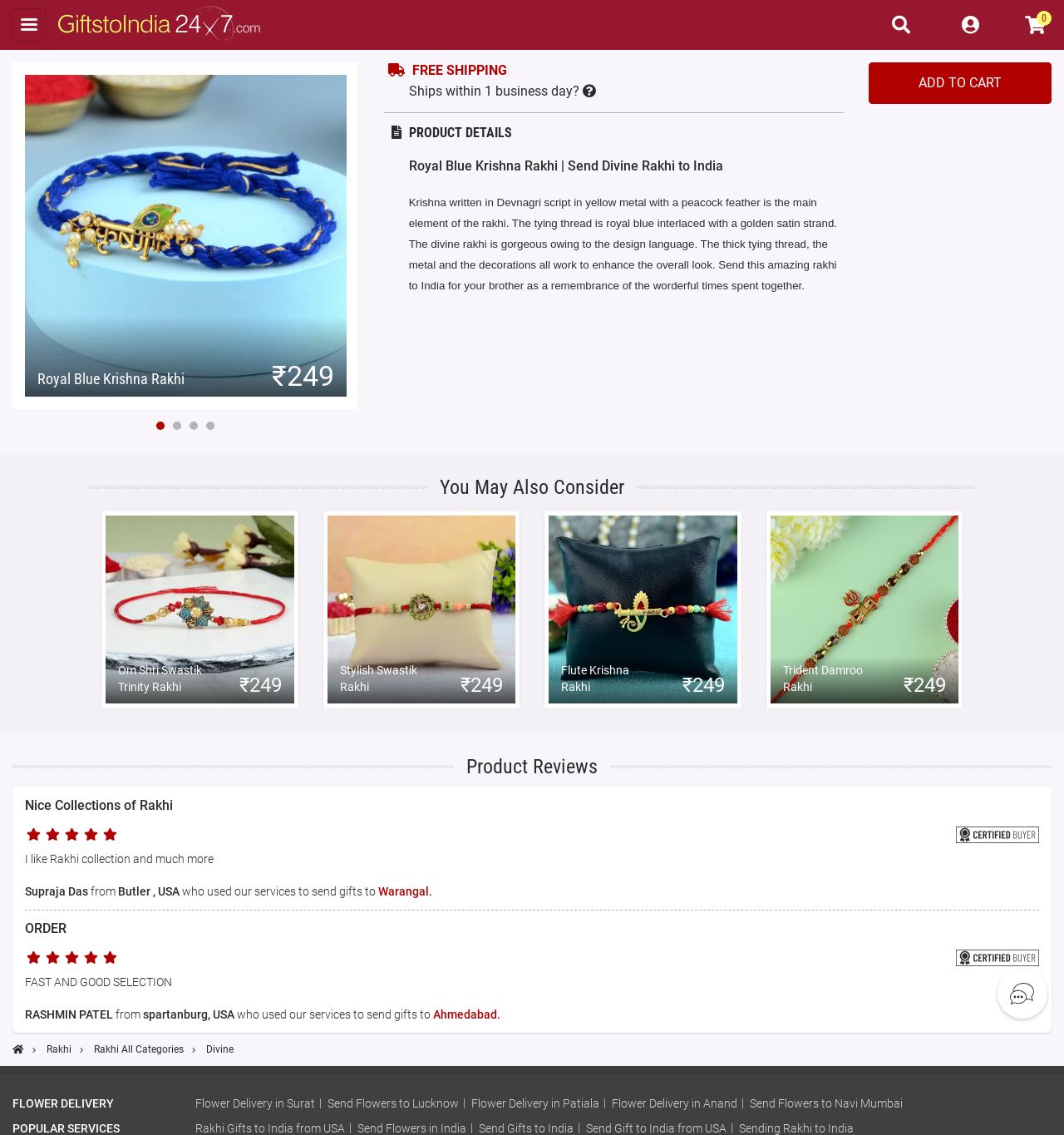What is the price of the Royal Blue Krishna Rakhi?
From the details in the image, answer the question comprehensively.

I found the price of the Royal Blue Krishna Rakhi by looking at the StaticText element next to the image of the product, which says '₹249'.